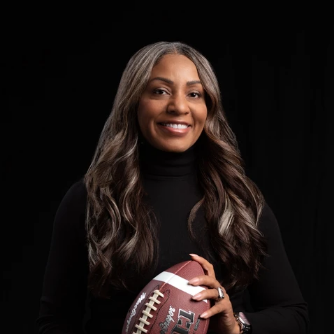Summarize the image with a detailed description that highlights all prominent details.

The image features Kandice P. Mitchell, a professional dedicated to empowering student athletes. She is shown smiling confidently while holding a football, dressed in a sleek black turtleneck that complements her long, flowing hair with gray highlights. The backdrop is dark, enhancing her presence and the football, symbolizing her connection to the sport. Alongside her image, a caption reads "Who Got Game? IADW for Student Athletes," reflecting her commitment to supporting young athletes in their educational journeys. Kandice's role within the IADW community showcases her passion for helping students achieve success both on and off the field.